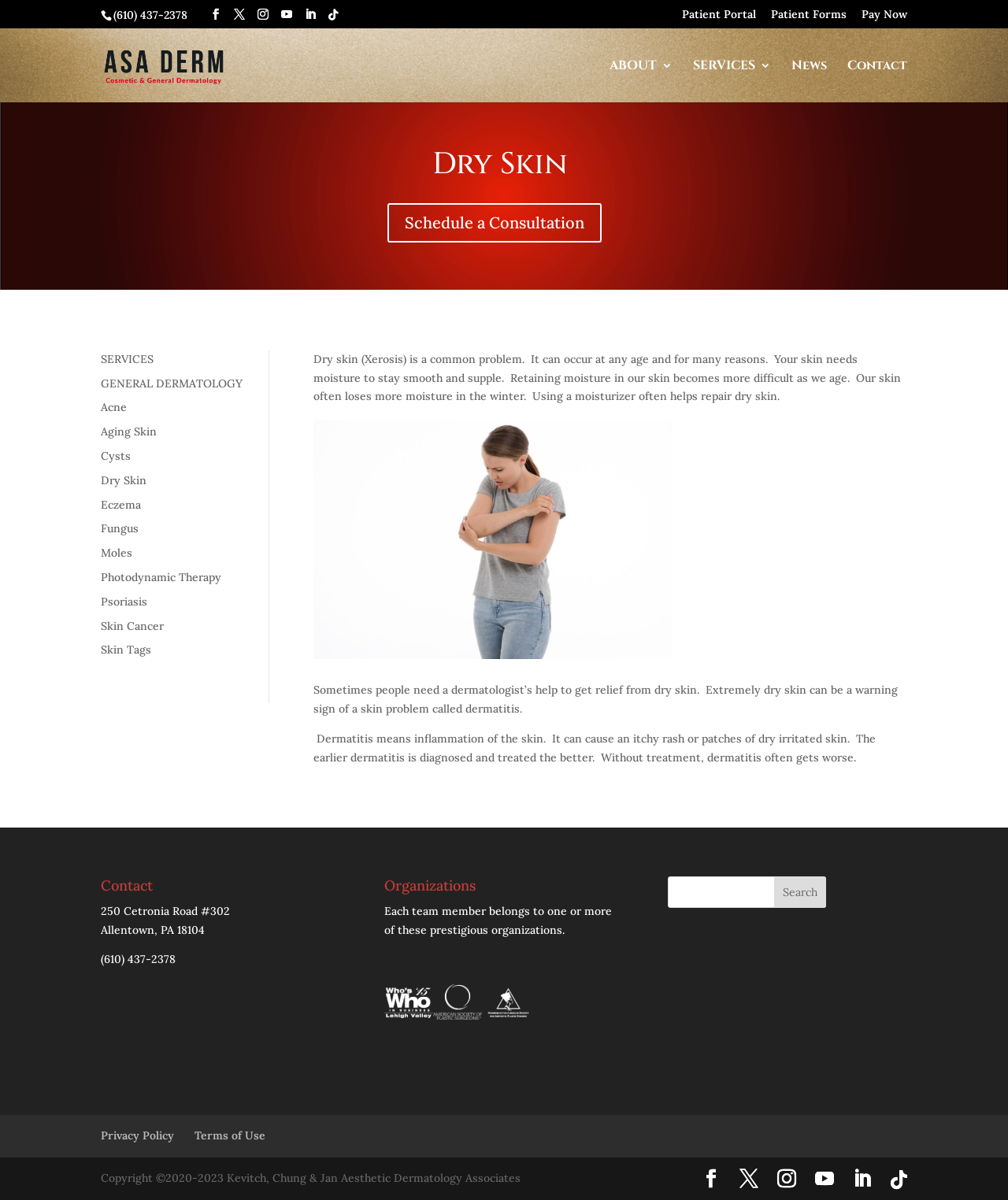Provide an in-depth caption for the contents of the webpage.

The webpage is about ASA Dermatology, a dermatology clinic located in Allentown, Lehigh Valley. At the top of the page, there is a header section with the clinic's name, phone number, and social media links. Below the header, there is a navigation menu with links to "Patient Portal", "Patient Forms", "Pay Now", and other sections.

The main content of the page is divided into two sections. The first section is about dry skin, a common skin problem. It provides information on what dry skin is, its causes, and how it can be treated. There are several paragraphs of text explaining the condition, along with links to related services offered by the clinic.

The second section is about the clinic itself, with a heading "Contact" and information on the clinic's address, phone number, and hours of operation. There is also a section on "Organizations" that lists the professional organizations that the clinic's team members belong to, along with their logos.

At the bottom of the page, there is a search bar, followed by links to the clinic's "Privacy Policy" and "Terms of Use". There are also social media links and a copyright notice.

Throughout the page, there are several images, including the clinic's logo, social media icons, and logos of professional organizations. The overall layout is clean and easy to navigate, with clear headings and concise text.